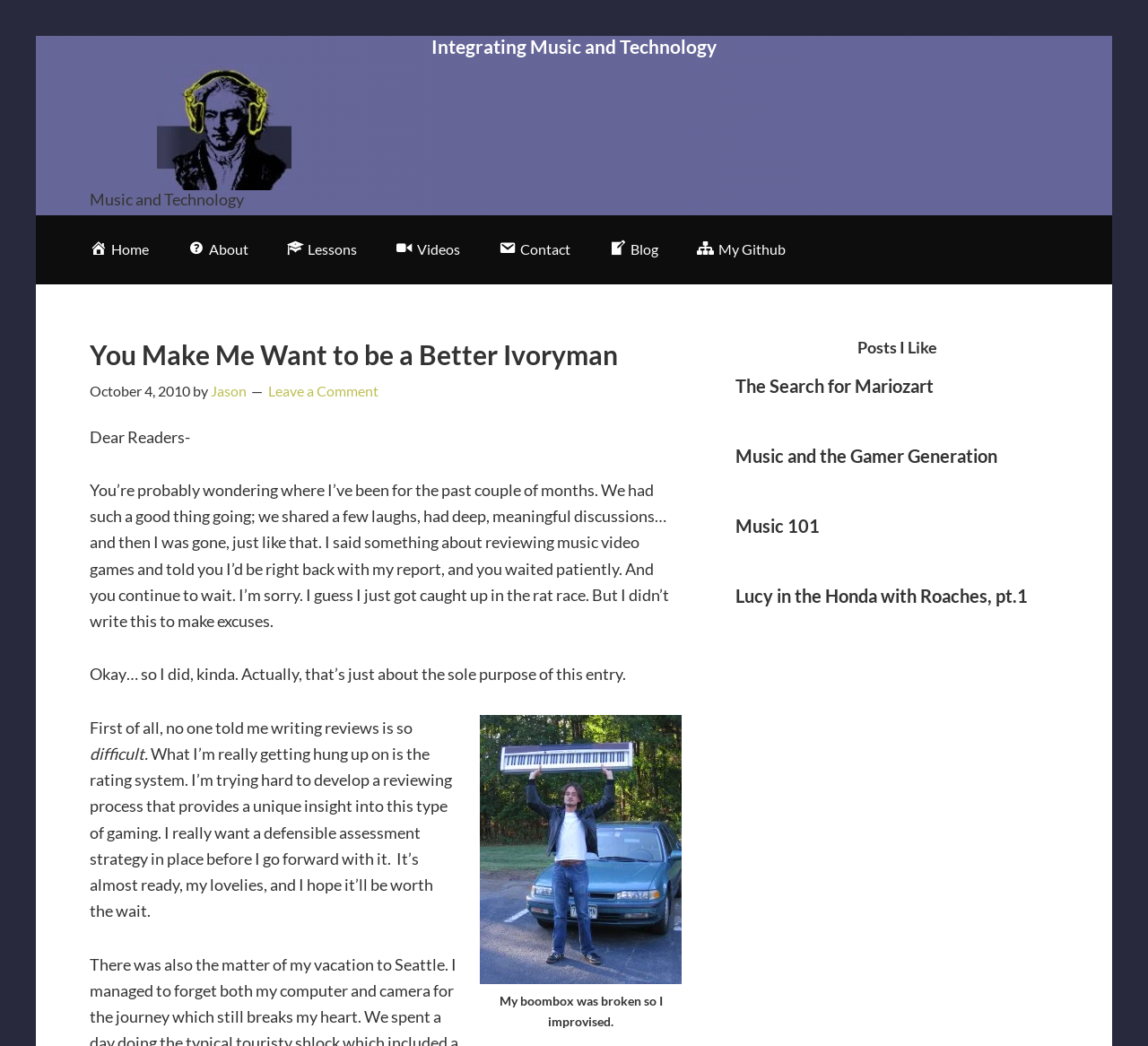Locate the bounding box coordinates of the element to click to perform the following action: 'Visit the 'Lessons' page'. The coordinates should be given as four float values between 0 and 1, in the form of [left, top, right, bottom].

[0.234, 0.205, 0.327, 0.271]